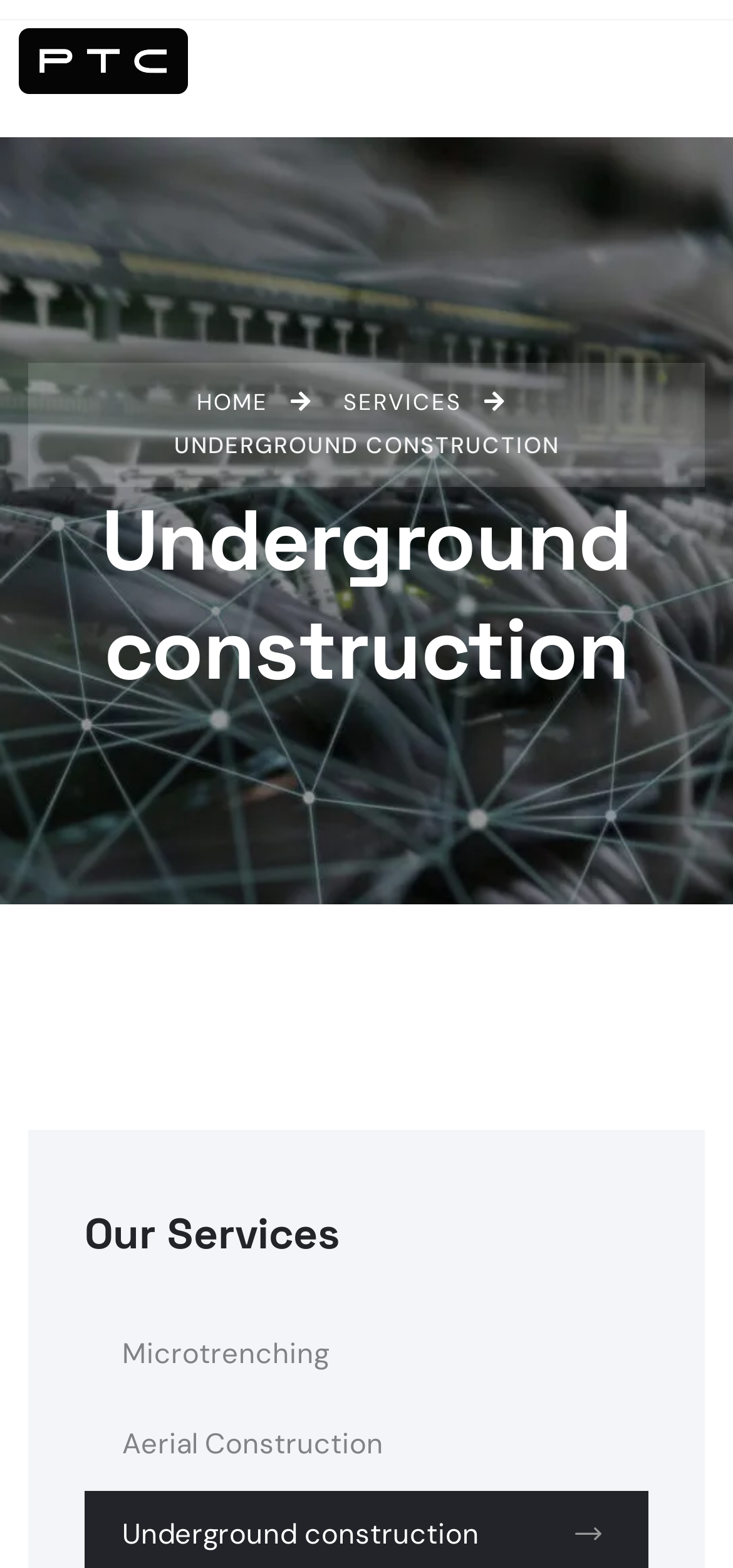Based on the image, provide a detailed response to the question:
How many underground construction services are listed?

There are two links under the 'Our Services' heading, which are ' Microtrenching' and ' Aerial Construction', suggesting that there are two underground construction services listed.